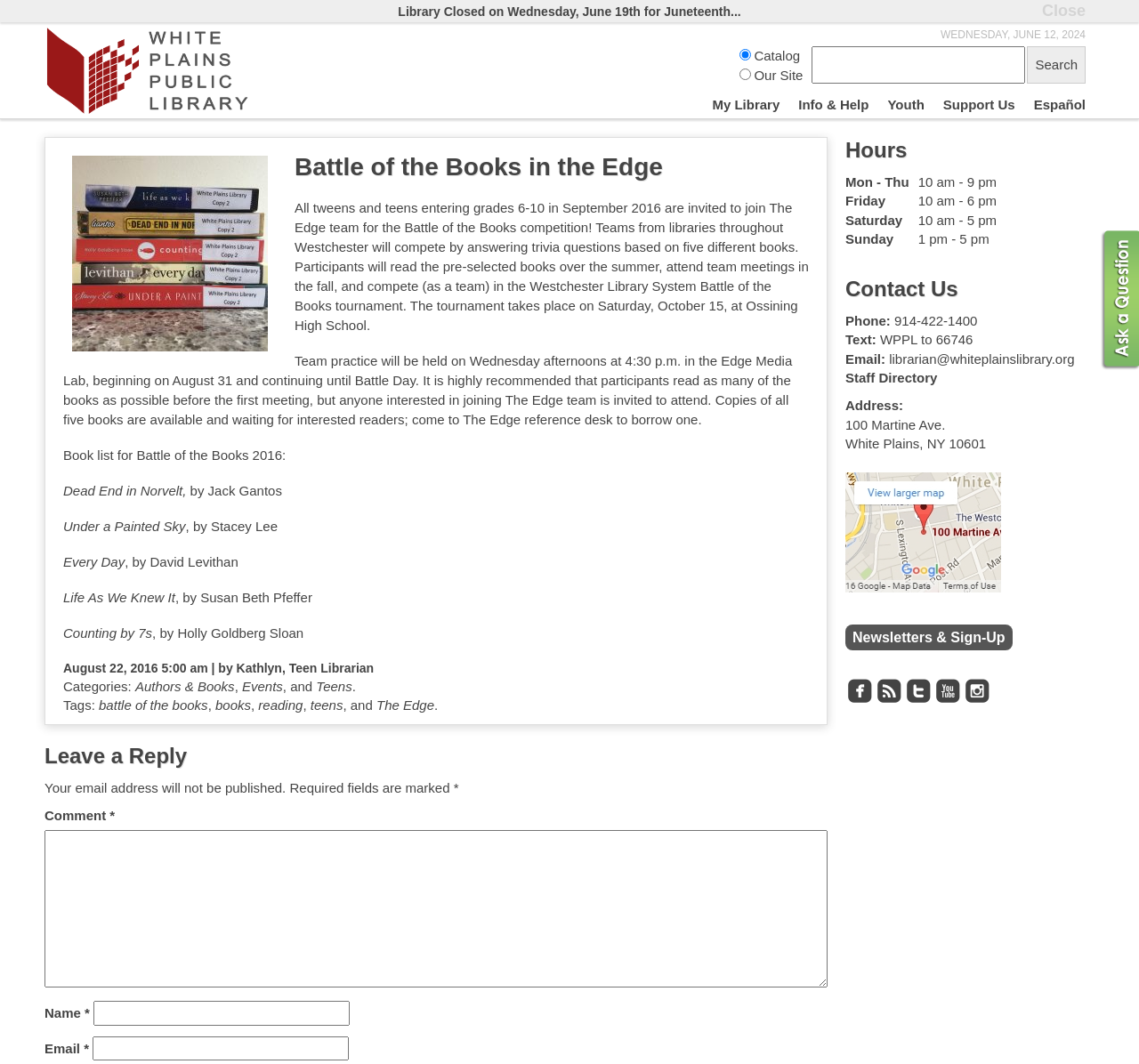Can you find the bounding box coordinates for the UI element given this description: "Info & Help"? Provide the coordinates as four float numbers between 0 and 1: [left, top, right, bottom].

[0.693, 0.086, 0.771, 0.111]